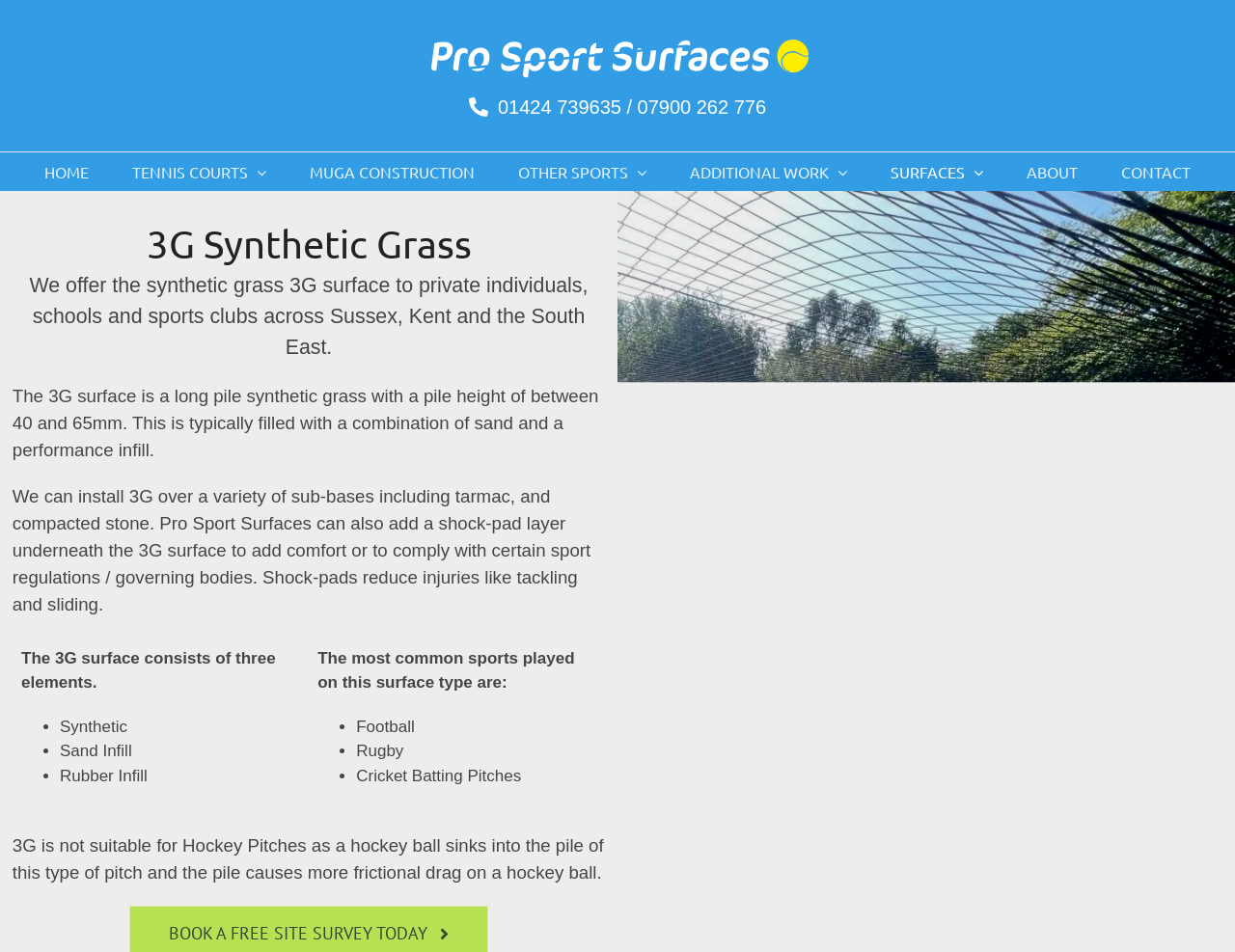What is the typical pile height of the 3G surface?
Based on the screenshot, give a detailed explanation to answer the question.

According to the webpage content, specifically the text 'The 3G surface is a long pile synthetic grass with a pile height of between 40 and 65mm.', the typical pile height of the 3G surface is between 40 and 65mm.